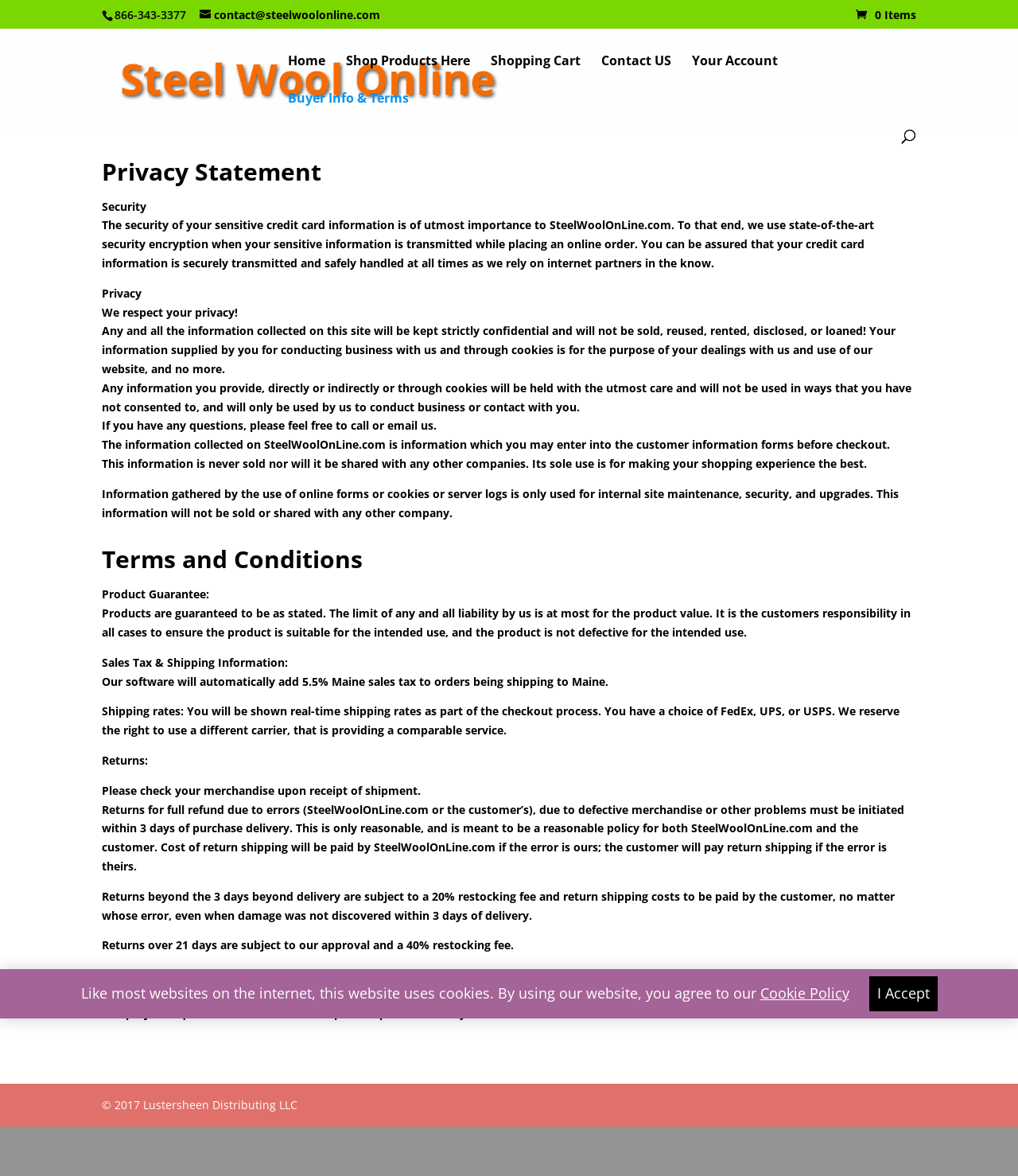Determine the coordinates of the bounding box for the clickable area needed to execute this instruction: "Go to the home page".

[0.283, 0.047, 0.32, 0.078]